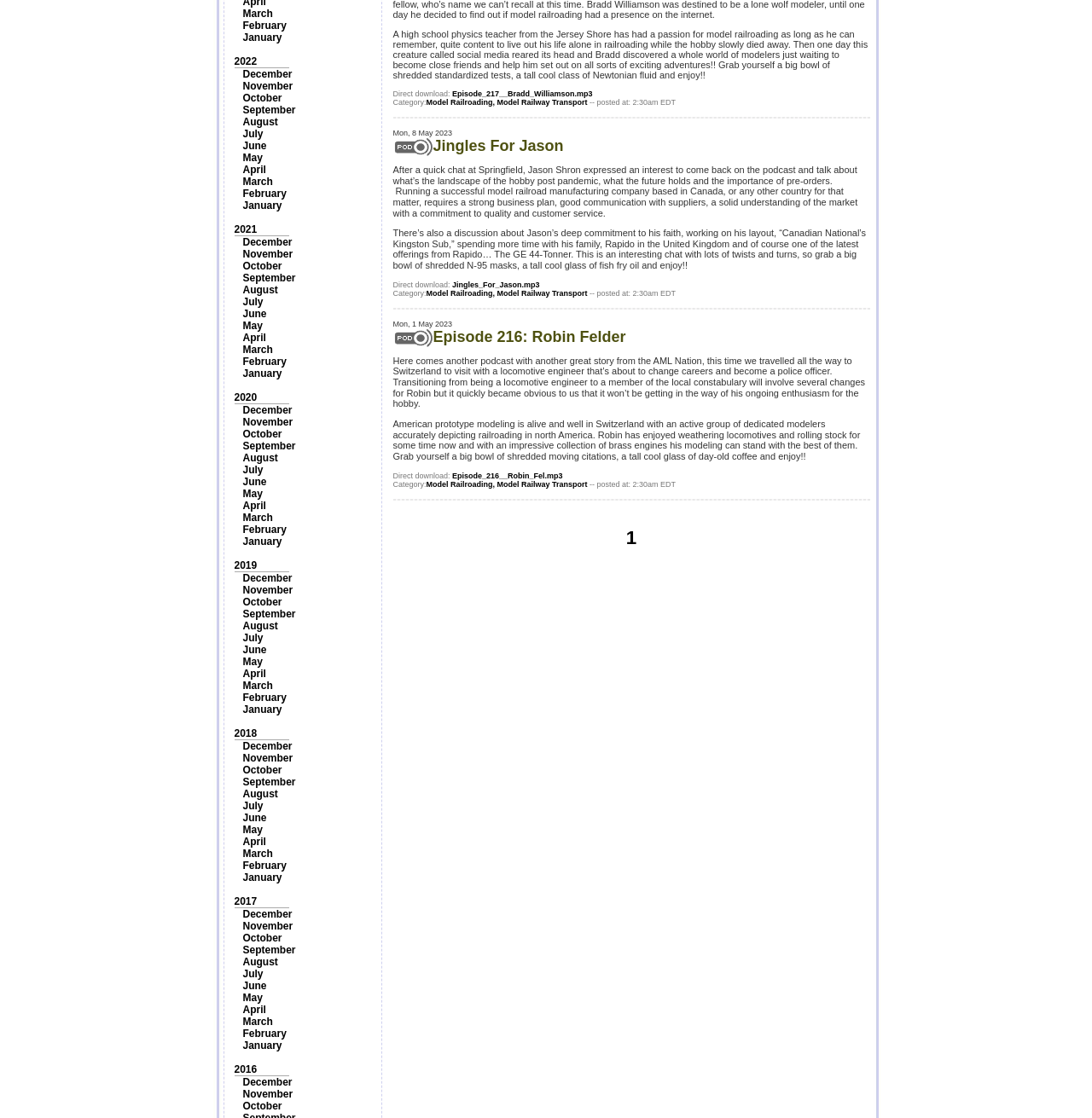Locate the bounding box of the user interface element based on this description: "parent_node: Search name="s" placeholder="Search"".

None